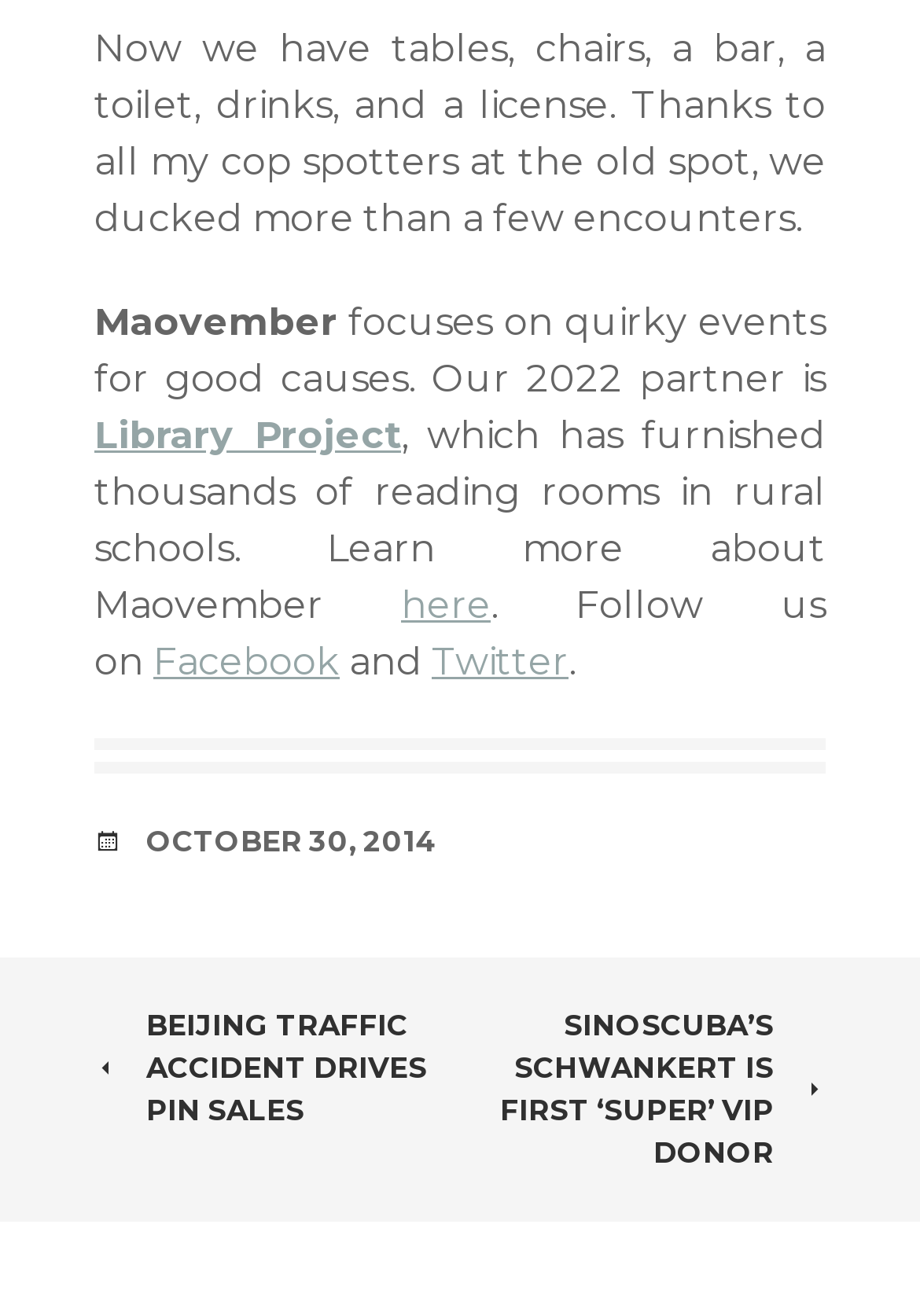Using the information from the screenshot, answer the following question thoroughly:
What is the date of the post?

The date of the post is mentioned in the footer section as 'OCTOBER 30, 2014'.